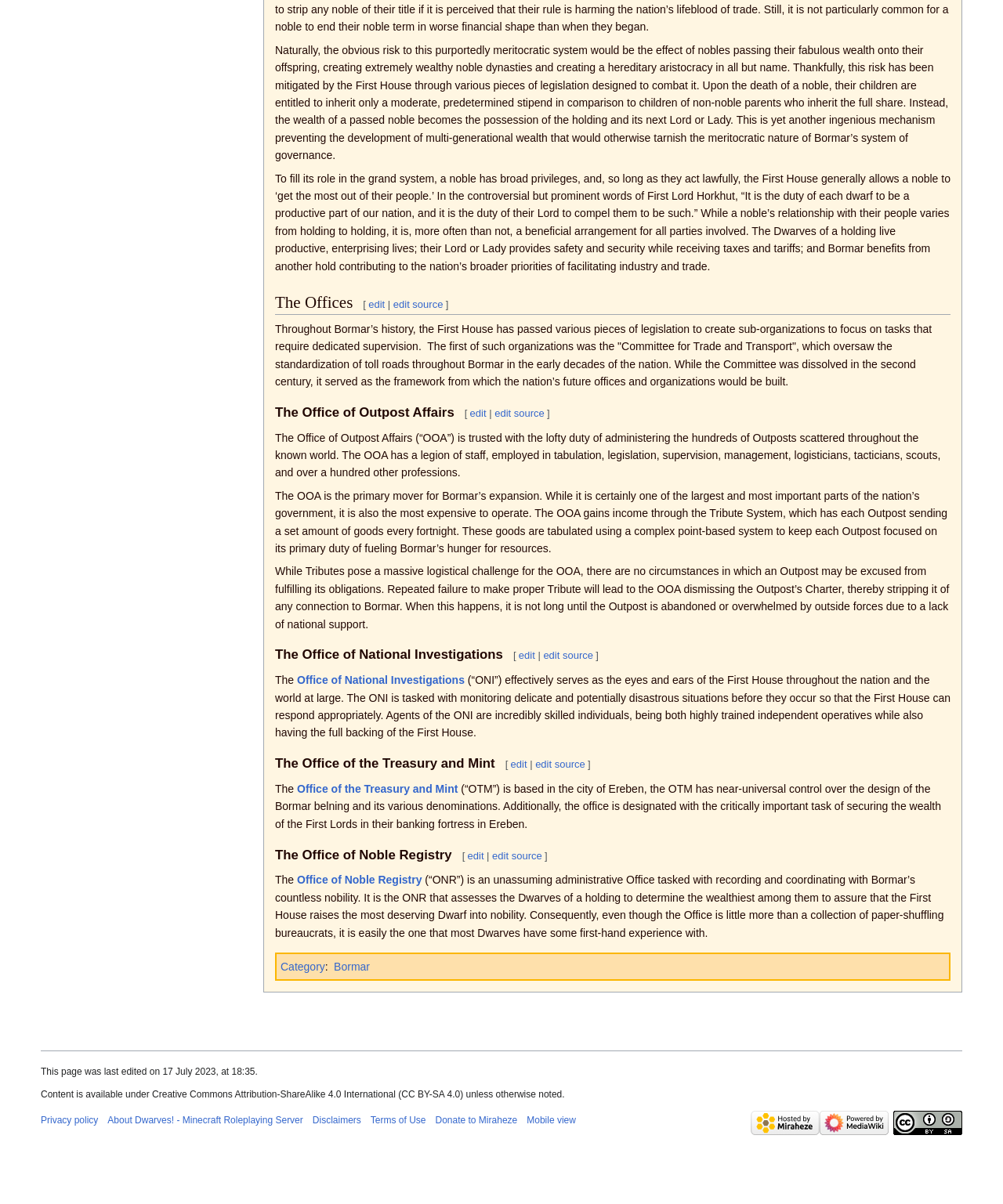Could you indicate the bounding box coordinates of the region to click in order to complete this instruction: "Visit the Category page".

[0.28, 0.798, 0.324, 0.808]